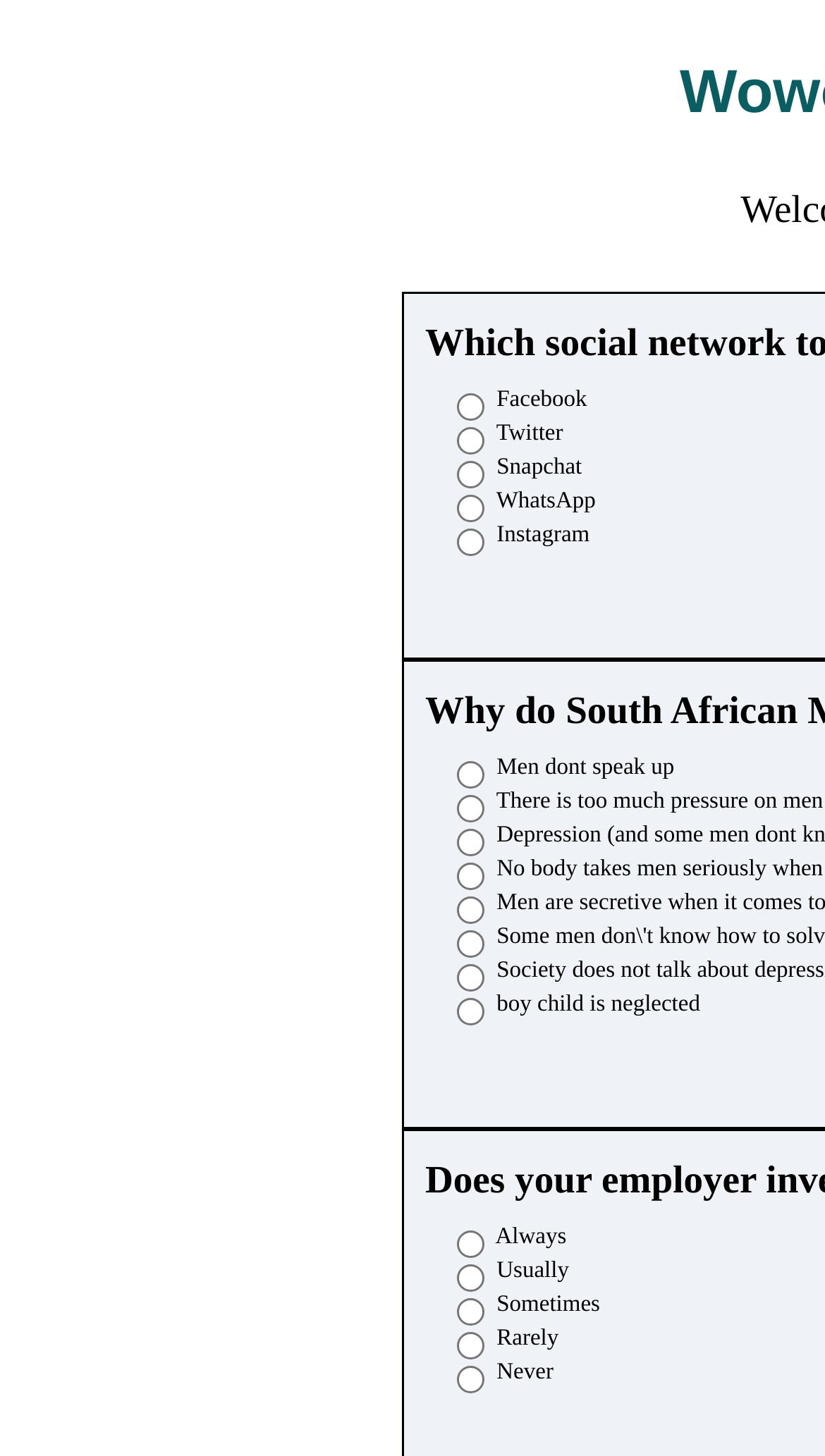Summarize the webpage with intricate details.

The webpage appears to be a survey or questionnaire page. At the top, there are five radio buttons aligned horizontally, each accompanied by a static text label: "Facebook", "Twitter", "Snapchat", "WhatsApp", and "Instagram". 

Below these radio buttons, there are several more radio buttons, each paired with a static text label. These labels contain statements or questions, such as "Men don't speak up", "There is too much pressure on men", and "boy child is neglected". 

Further down the page, there are additional radio buttons with labels that seem to be answer options, such as "Always", "Usually", "Sometimes", "Rarely", and "Never". These radio buttons and their corresponding labels are arranged in a vertical column, with each pair stacked below the previous one.